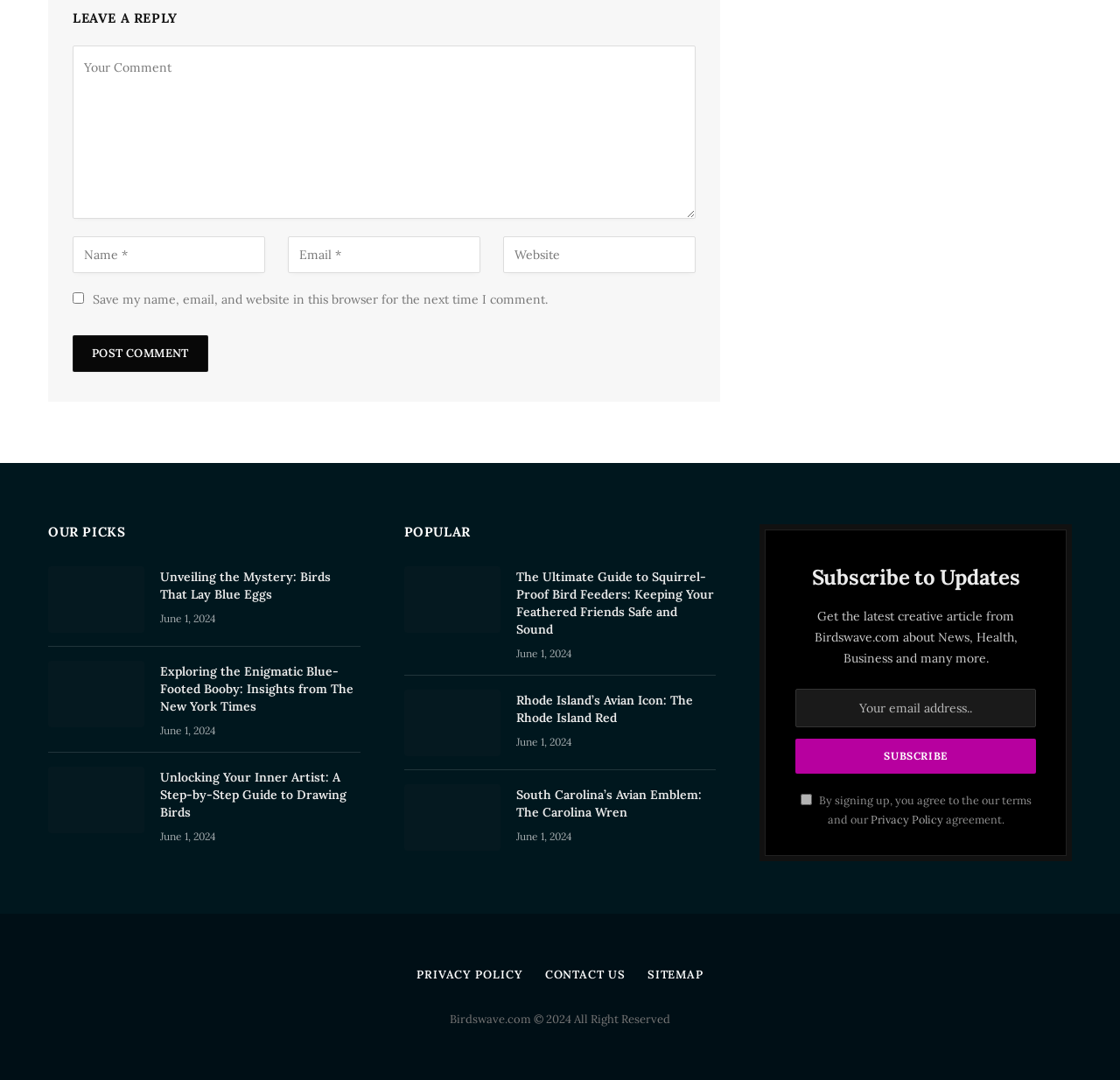Respond to the question below with a single word or phrase:
What is the name of the website?

Birdswave.com